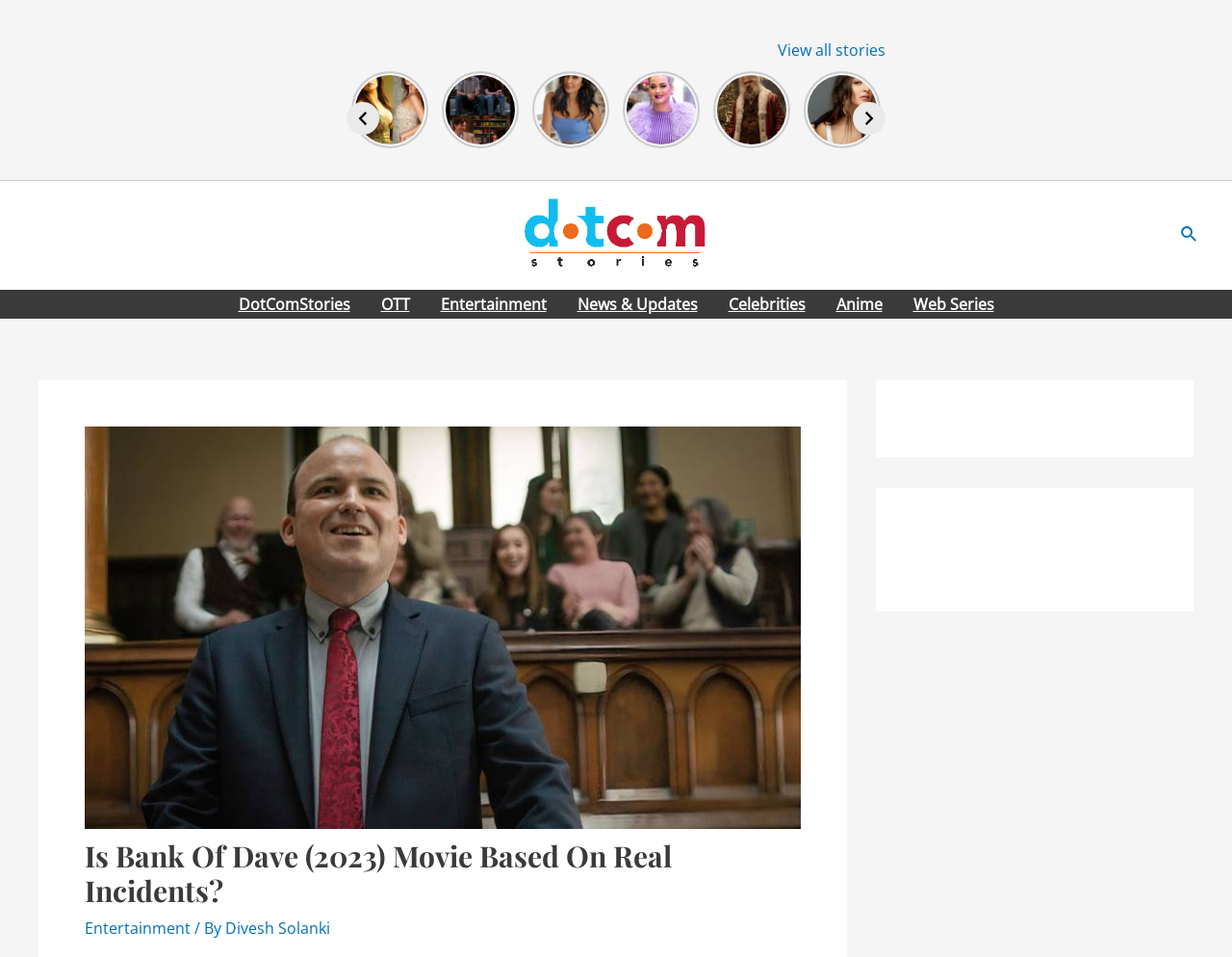Please identify the bounding box coordinates of the element that needs to be clicked to perform the following instruction: "View ONLINE COURSES".

None